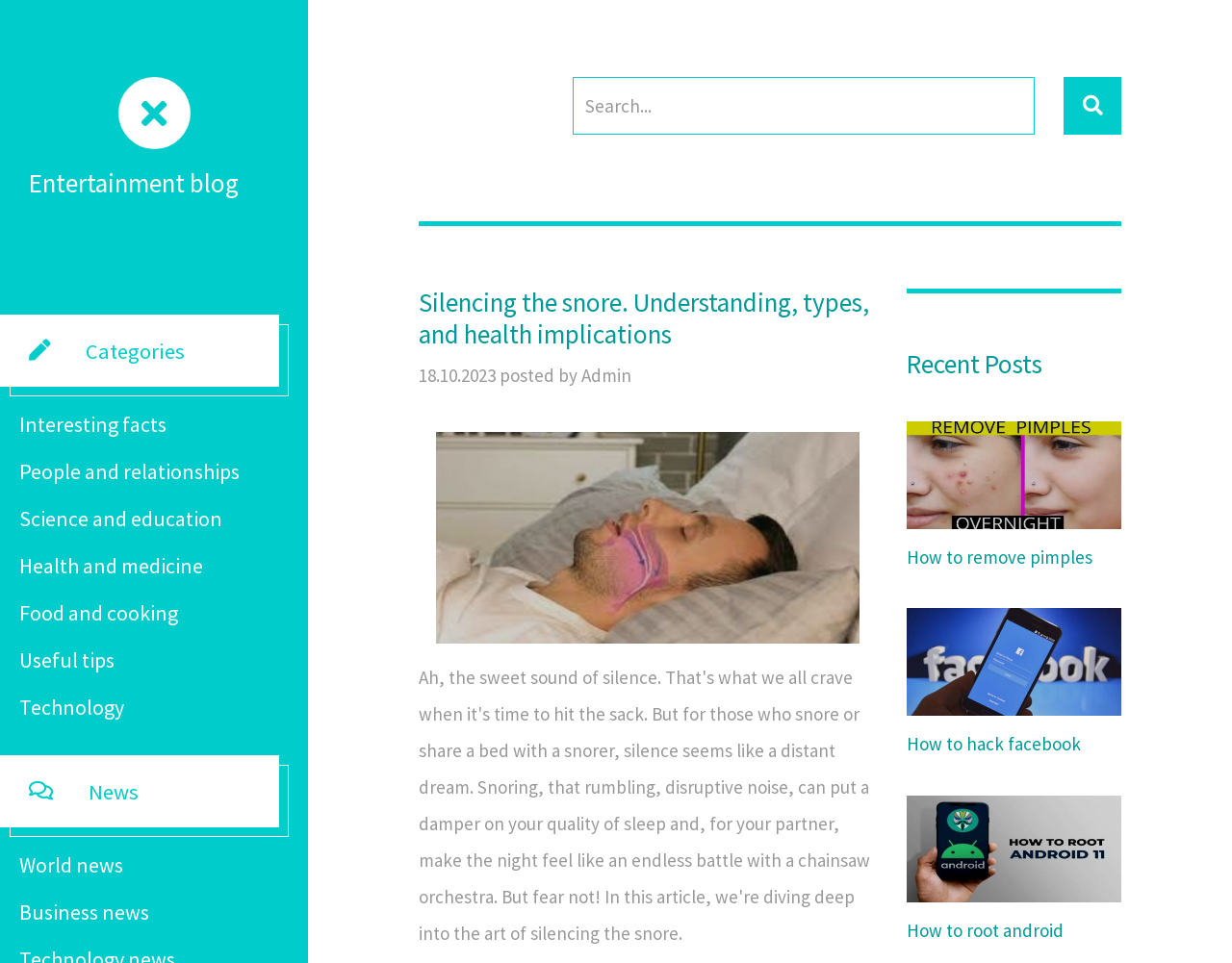Find the main header of the webpage and produce its text content.

Silencing the snore. Understanding, types, and health implications